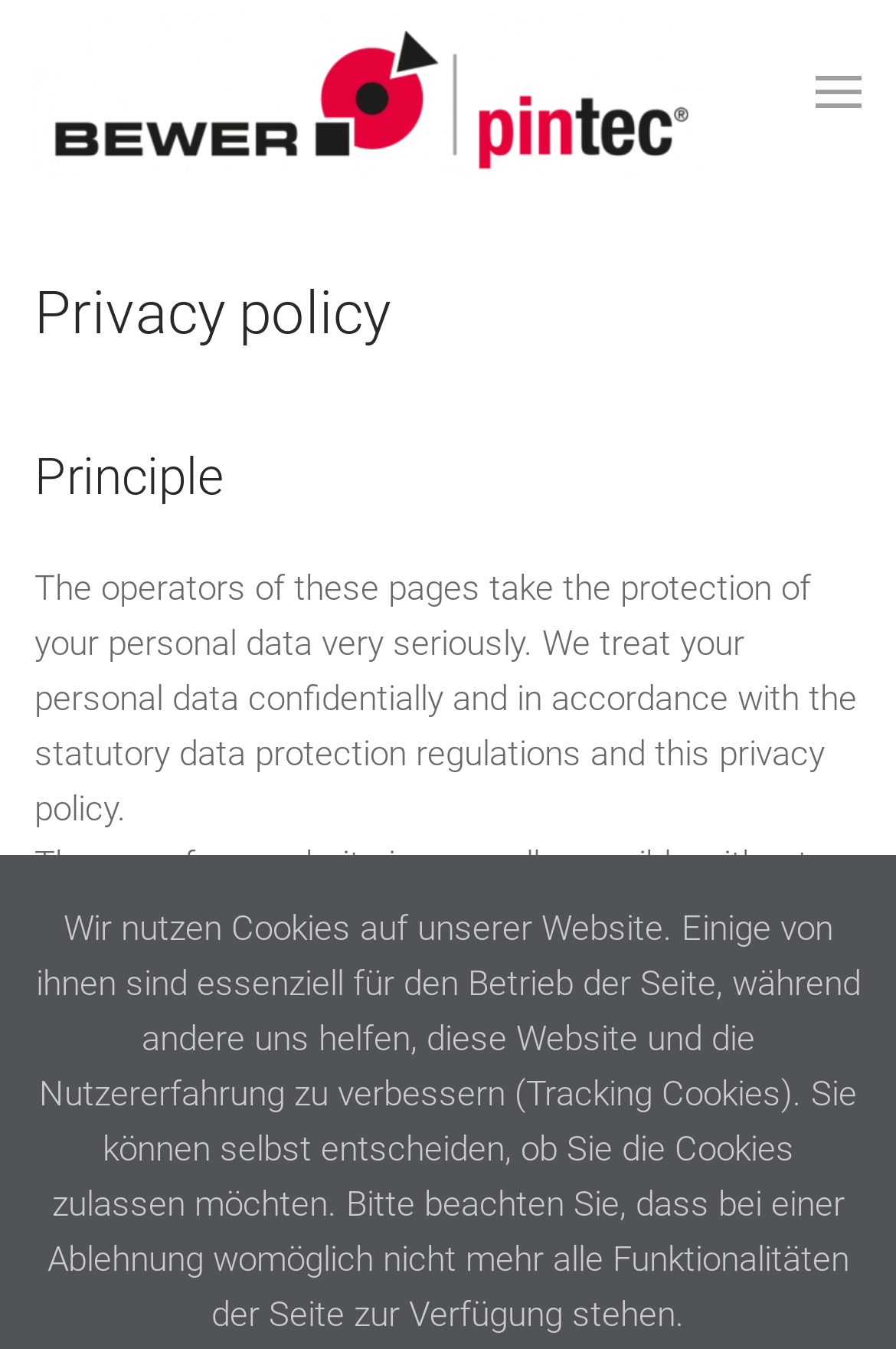Identify the bounding box coordinates for the UI element described as follows: aria-label="Back to home". Use the format (top-left x, top-left y, bottom-right x, bottom-right y) and ensure all values are floating point numbers between 0 and 1.

[0.038, 0.0, 0.782, 0.136]